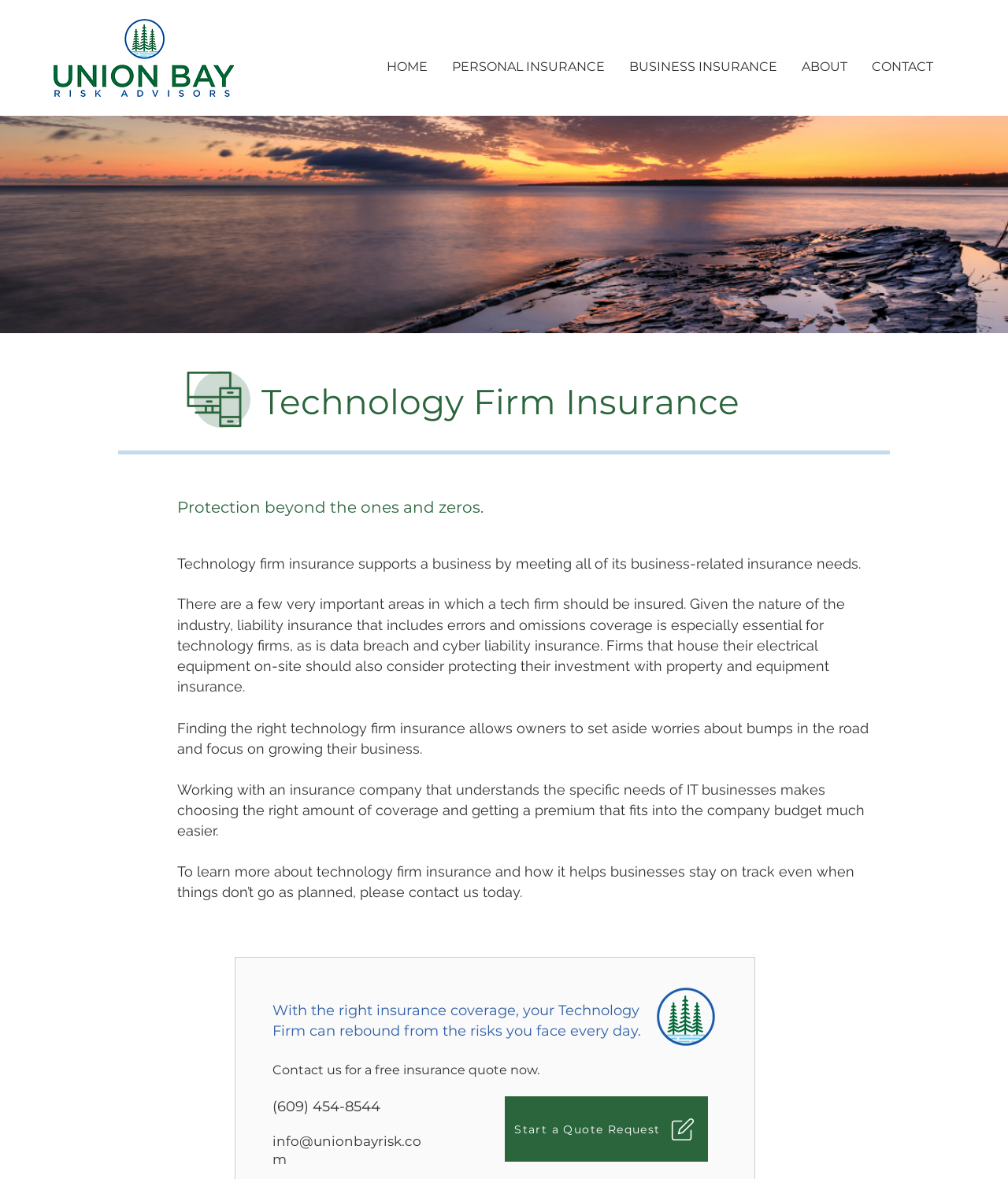Provide the bounding box coordinates for the specified HTML element described in this description: "parent_node: Follow Us alt="twitter" aria-label="twitter"". The coordinates should be four float numbers ranging from 0 to 1, in the format [left, top, right, bottom].

None